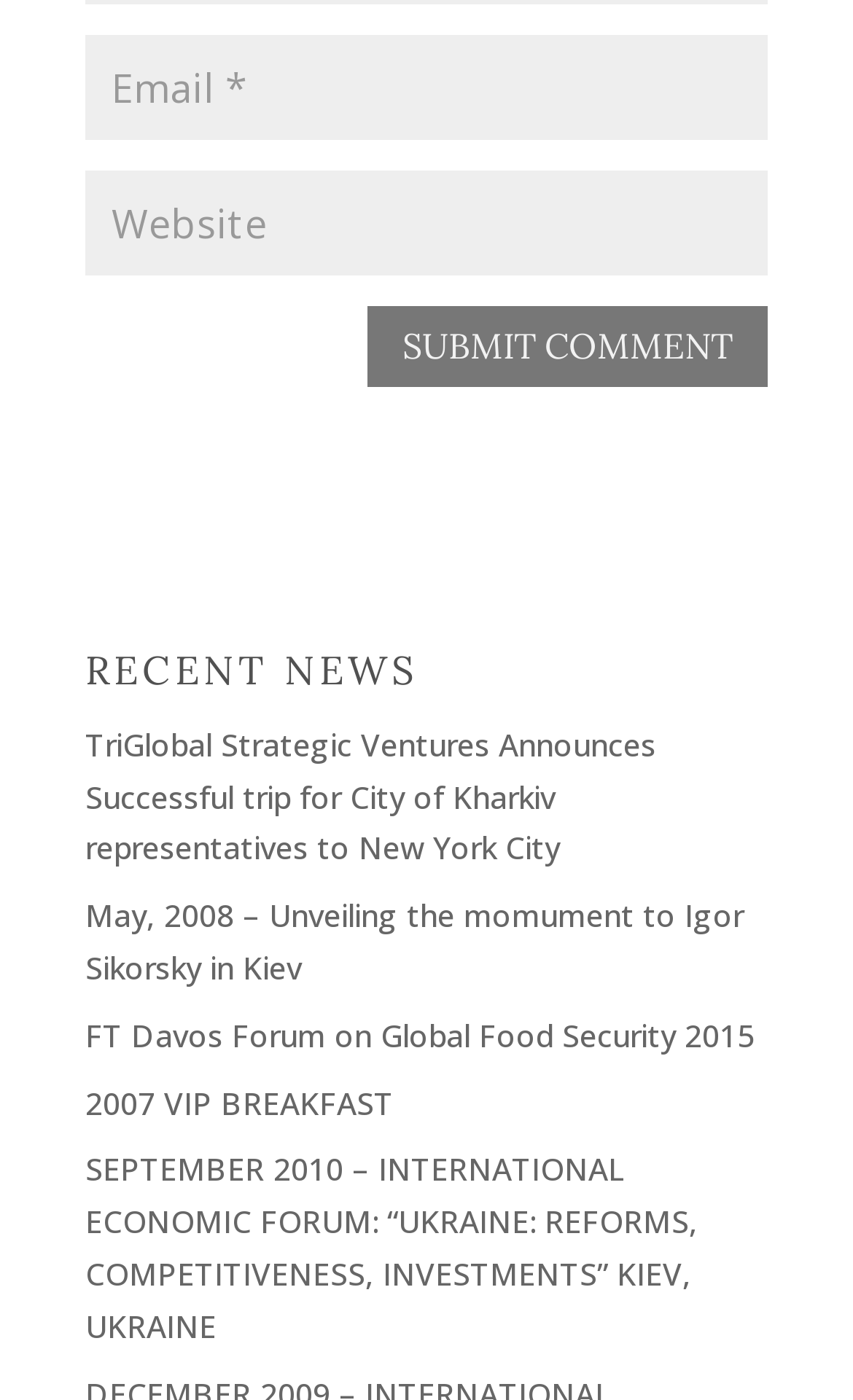What is the topic of the news links?
Give a single word or phrase as your answer by examining the image.

Global events